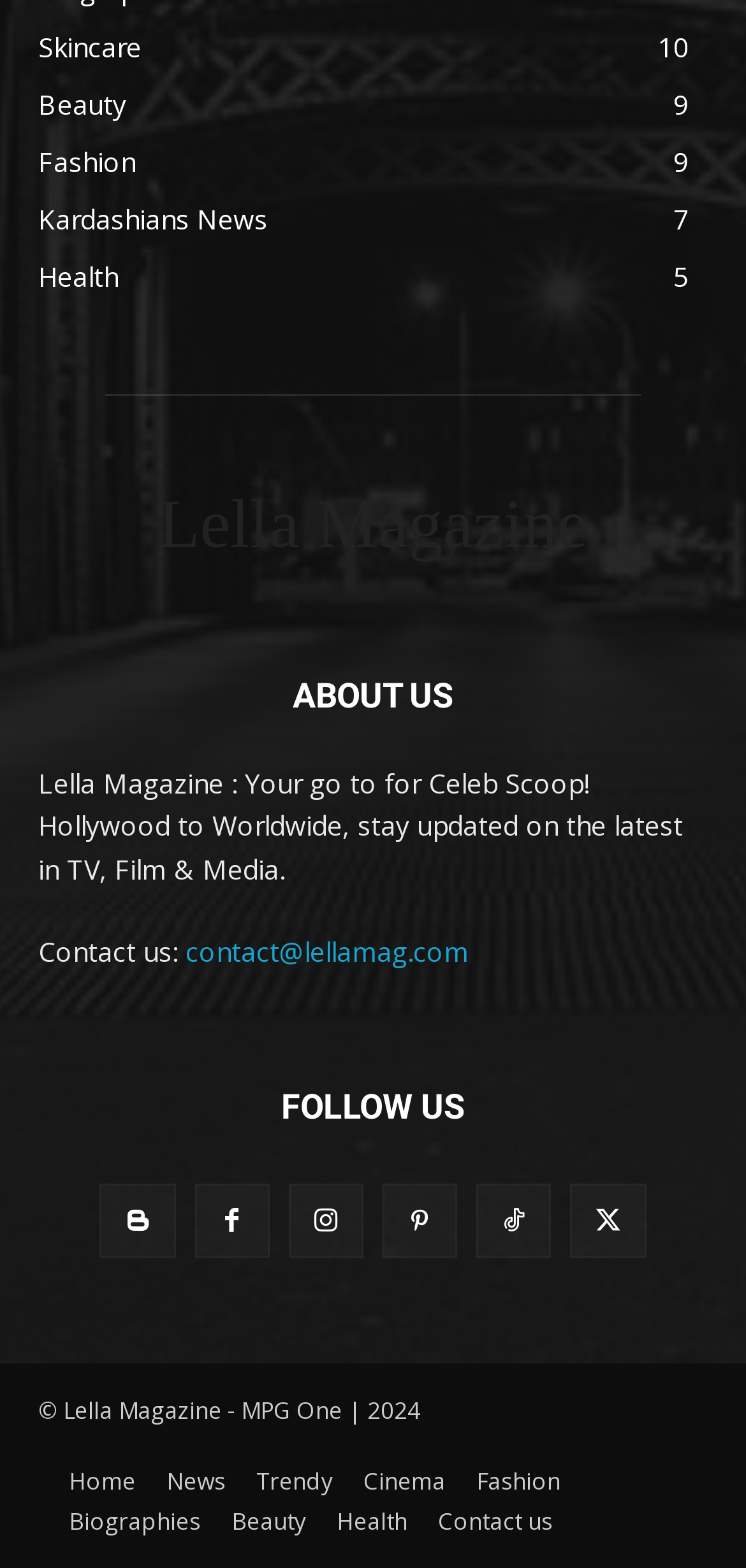Determine the bounding box coordinates for the clickable element to execute this instruction: "Follow Lella Magazine on Facebook". Provide the coordinates as four float numbers between 0 and 1, i.e., [left, top, right, bottom].

[0.134, 0.754, 0.235, 0.802]